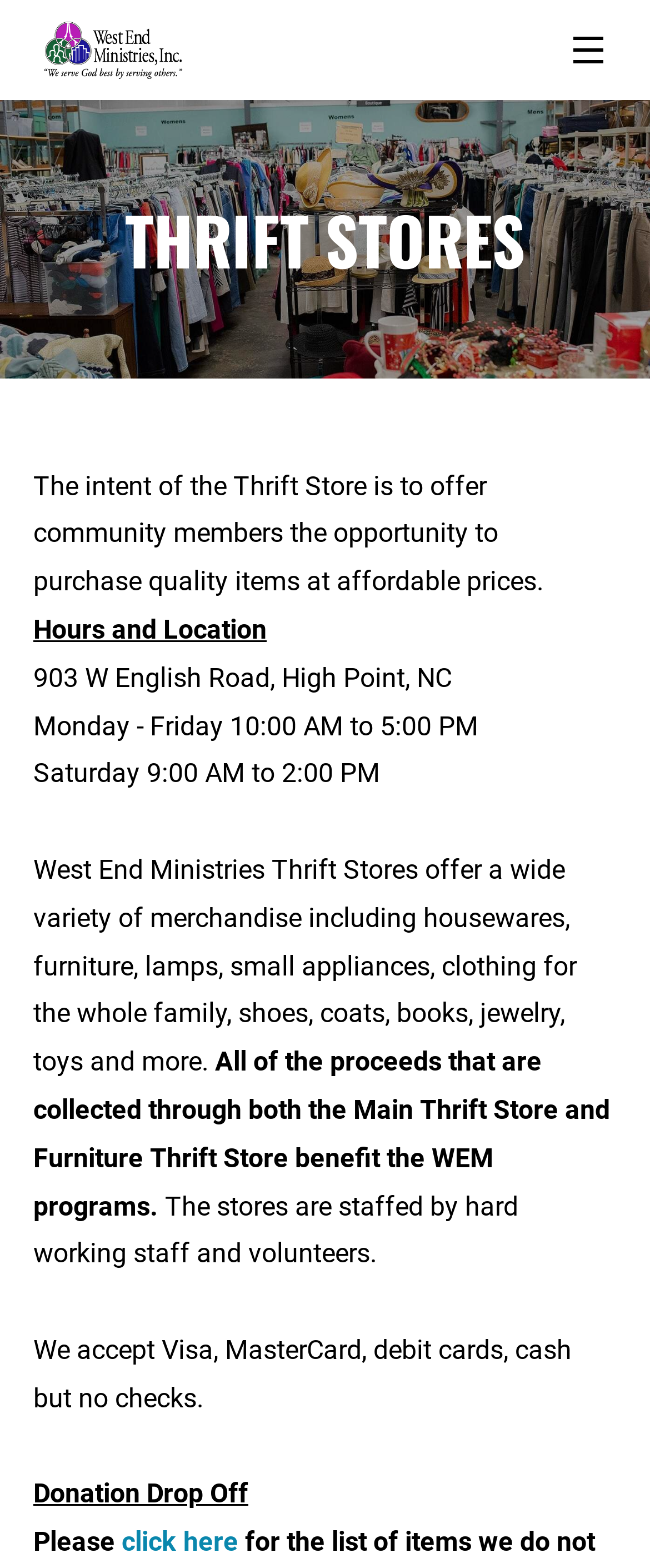Please reply to the following question using a single word or phrase: 
What are the operating hours of the Thrift Store?

Monday to Friday 10am-5pm, Saturday 9am-2pm